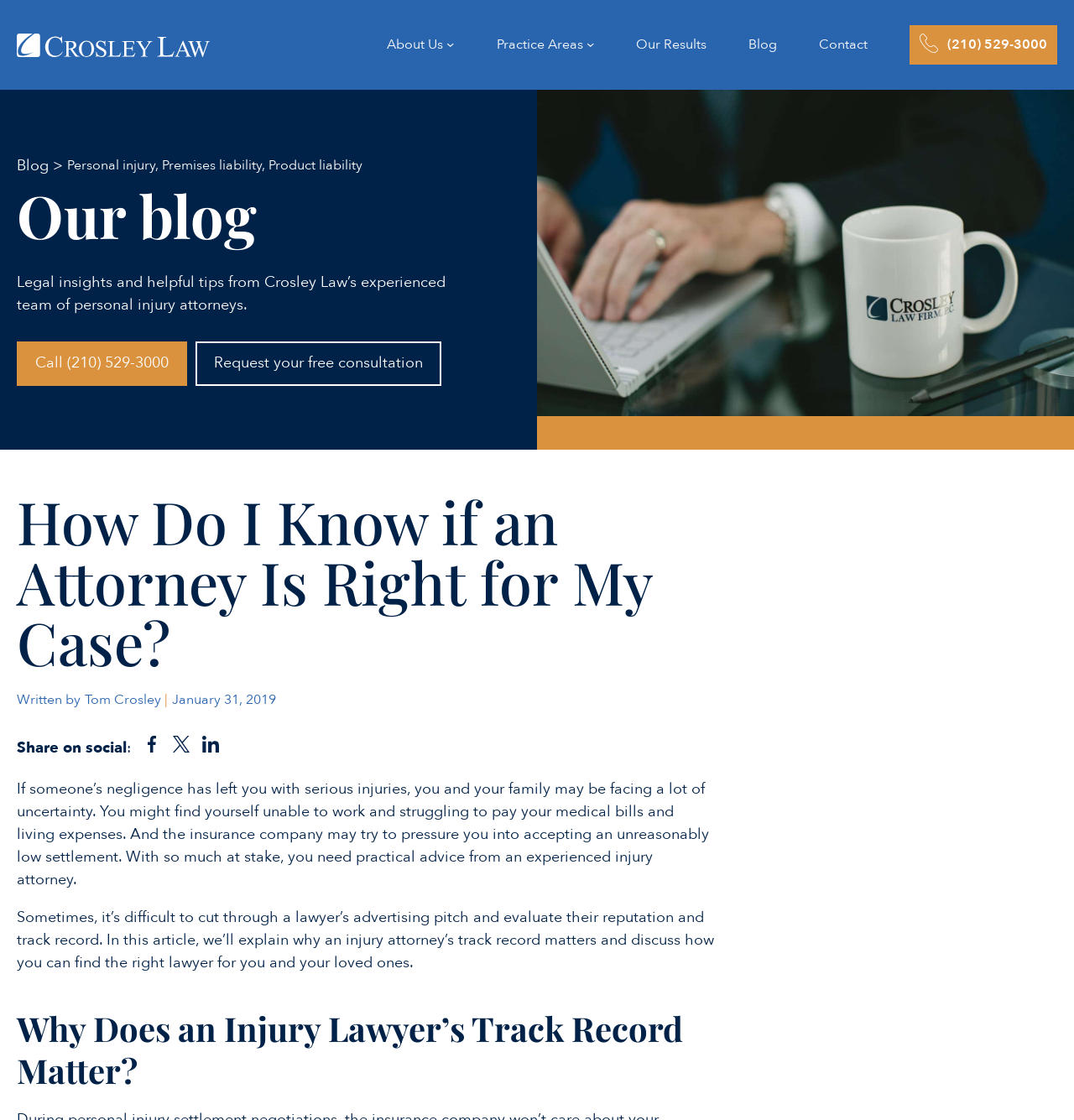Identify the bounding box coordinates of the part that should be clicked to carry out this instruction: "Request your free consultation".

[0.182, 0.305, 0.411, 0.344]